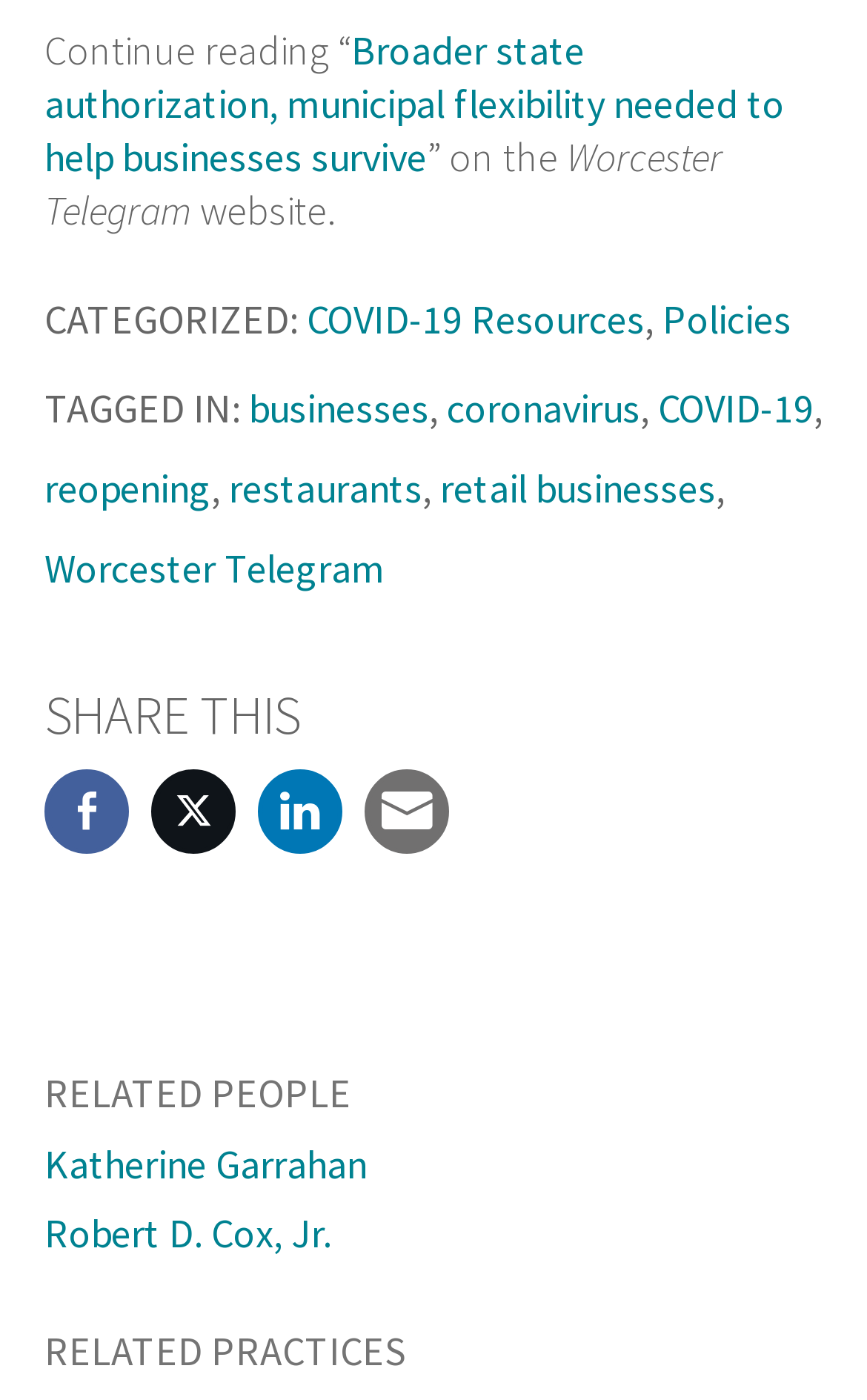Please locate the bounding box coordinates for the element that should be clicked to achieve the following instruction: "Search for something". Ensure the coordinates are given as four float numbers between 0 and 1, i.e., [left, top, right, bottom].

None